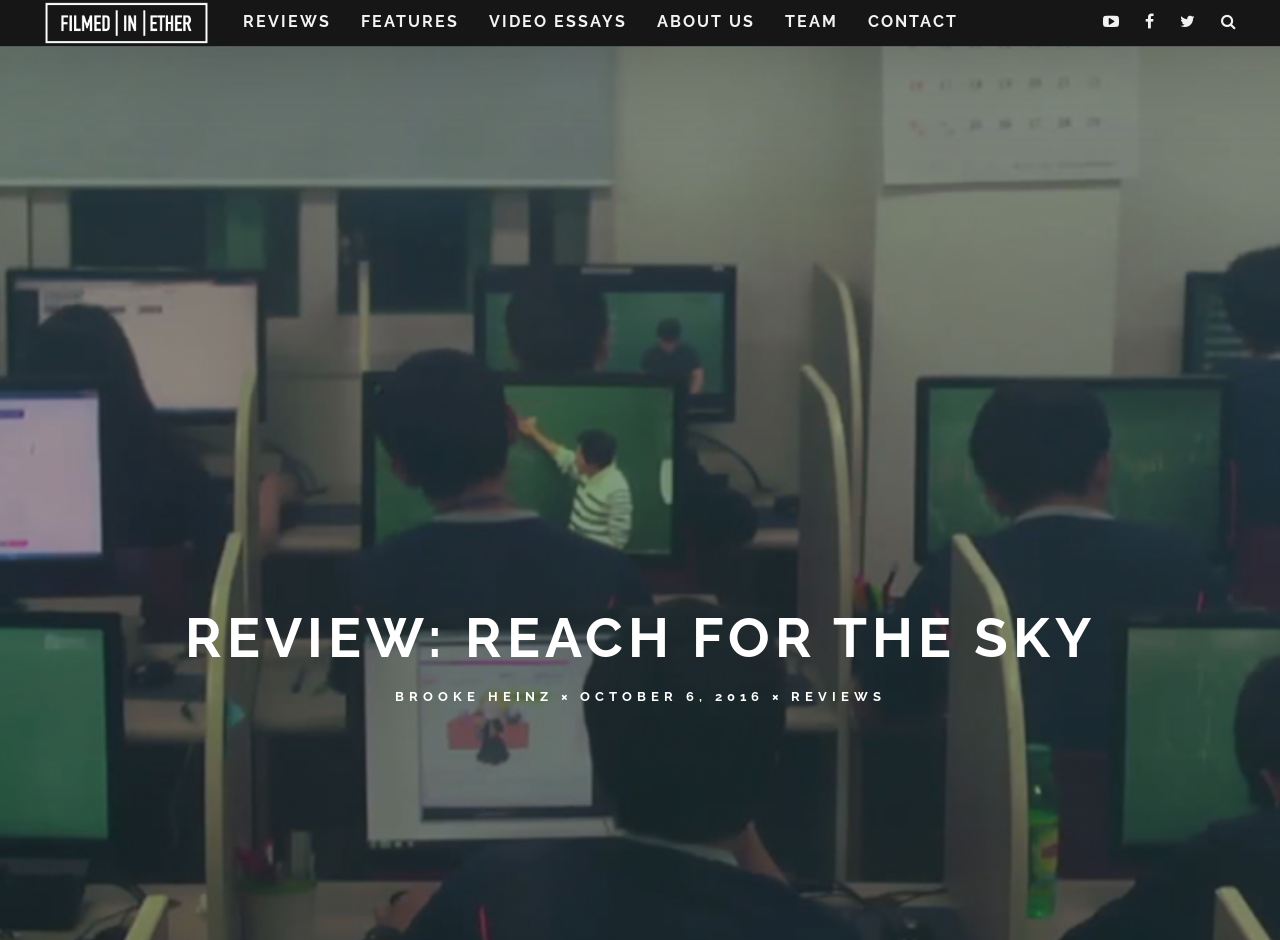Please identify the bounding box coordinates for the region that you need to click to follow this instruction: "go to reviews".

[0.18, 0.0, 0.268, 0.048]